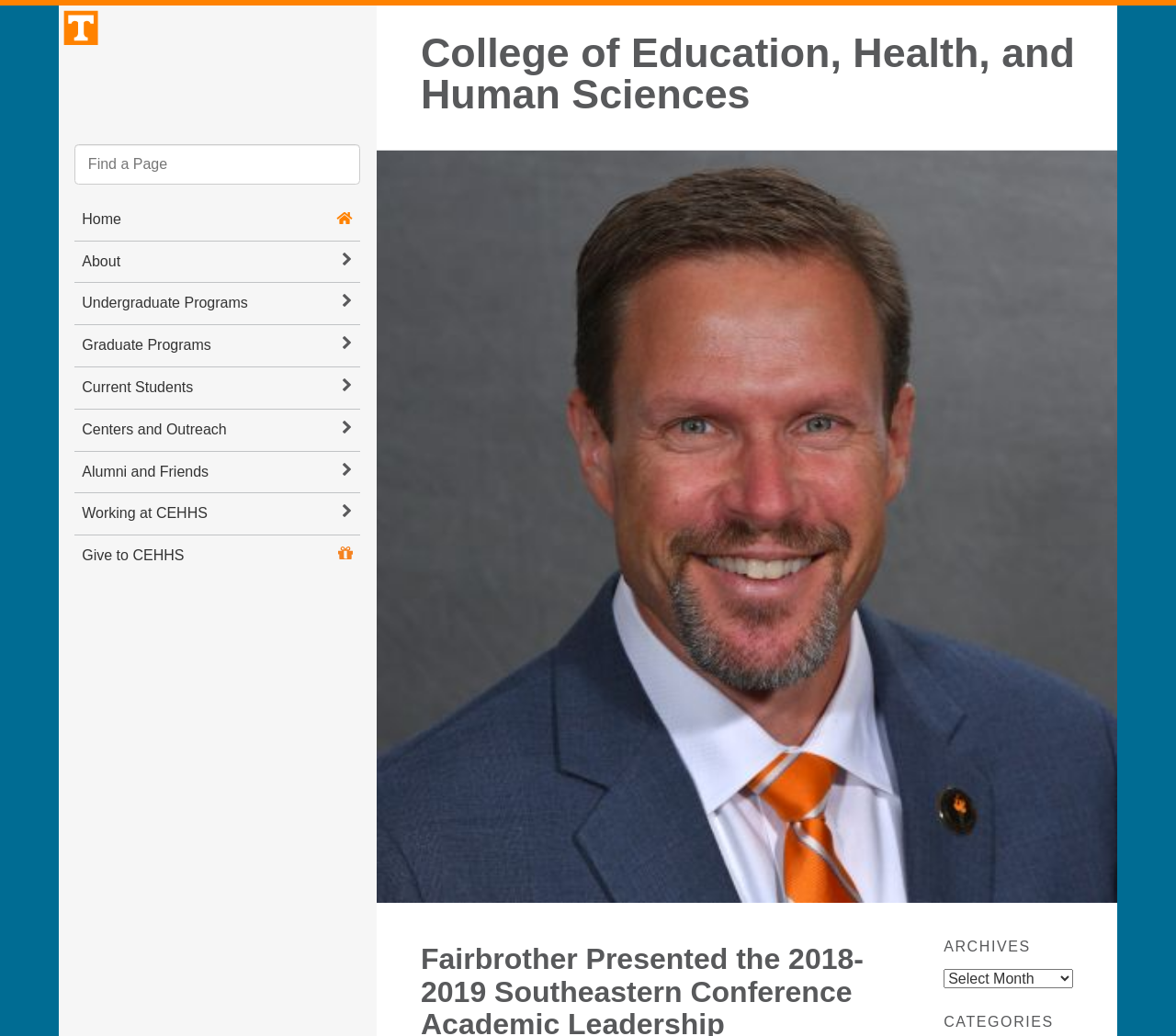How many main navigation buttons are available?
Please use the image to deliver a detailed and complete answer.

I found the answer by looking at the button elements with the texts 'About', 'Undergraduate Programs', 'Graduate Programs', 'Current Students', 'Centers and Outreach', 'Alumni and Friends', and 'Working at CEHHS' which are located at the top of the page, indicating that there are 7 main navigation buttons available.